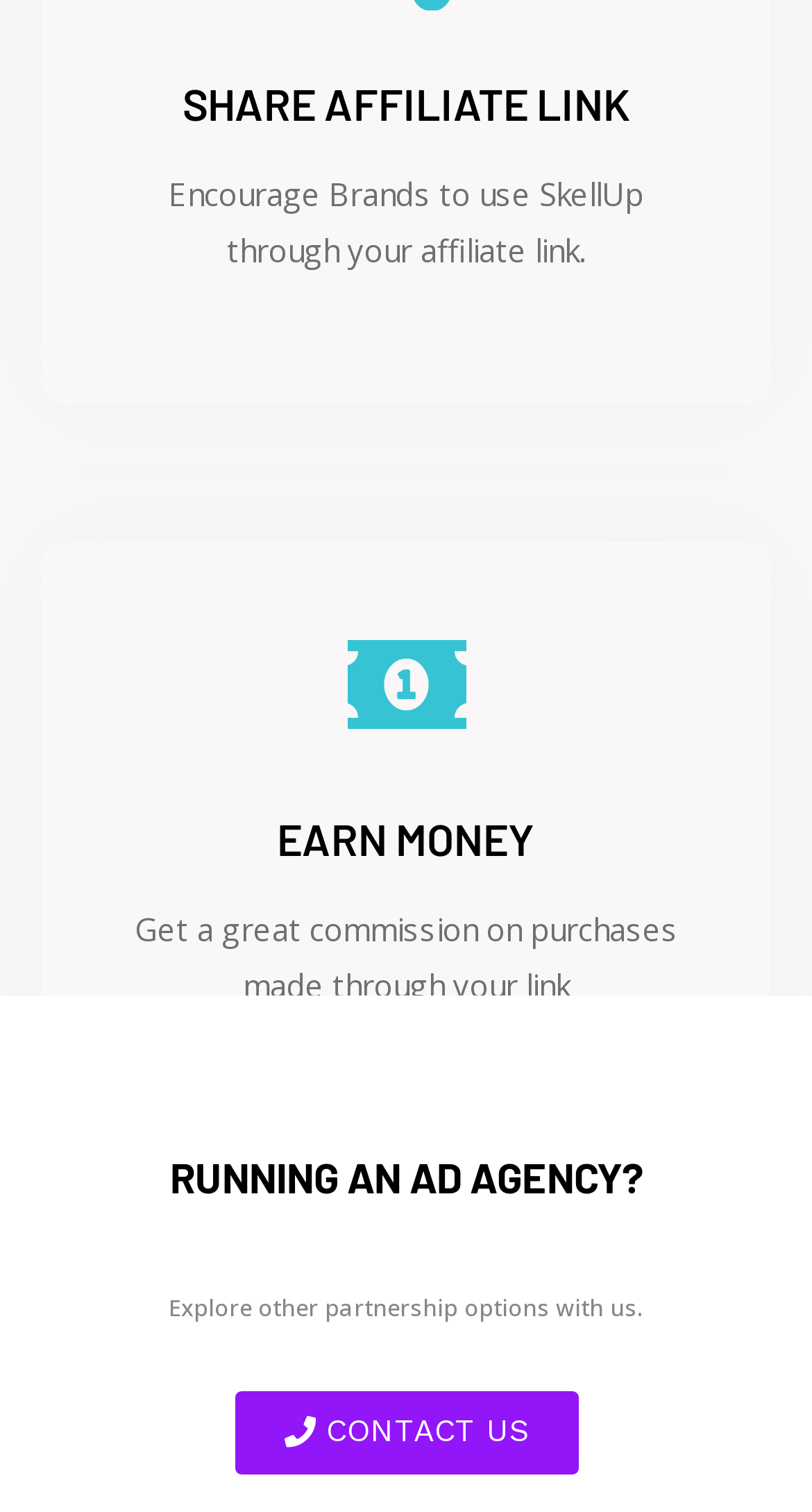How can one get in touch with the company?
Please utilize the information in the image to give a detailed response to the question.

The webpage provides a 'CONTACT US' link at the bottom, which can be used to get in touch with the company for any inquiries or questions.